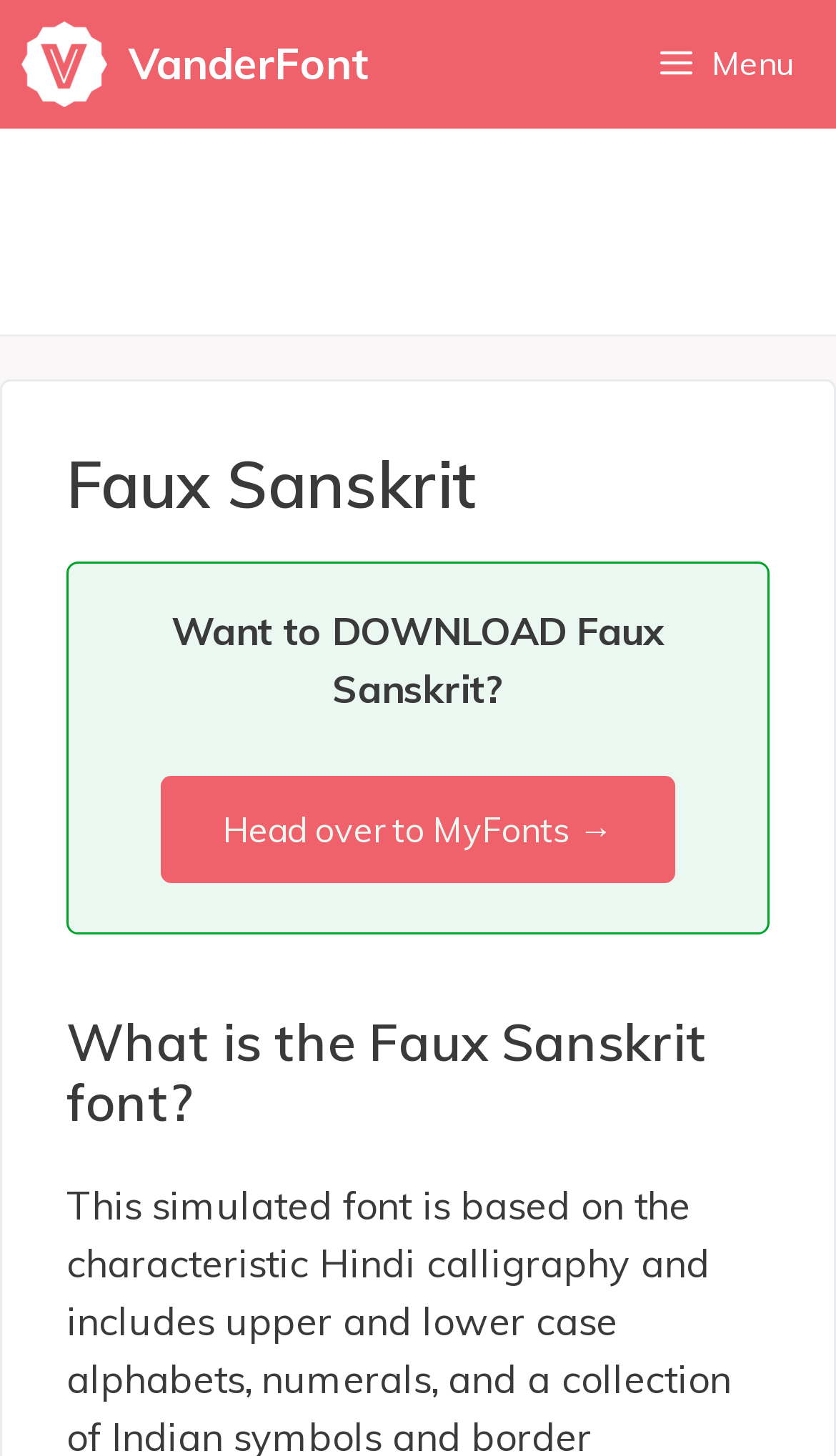Find the bounding box coordinates for the UI element that matches this description: "Head over to MyFonts →".

[0.193, 0.533, 0.807, 0.606]